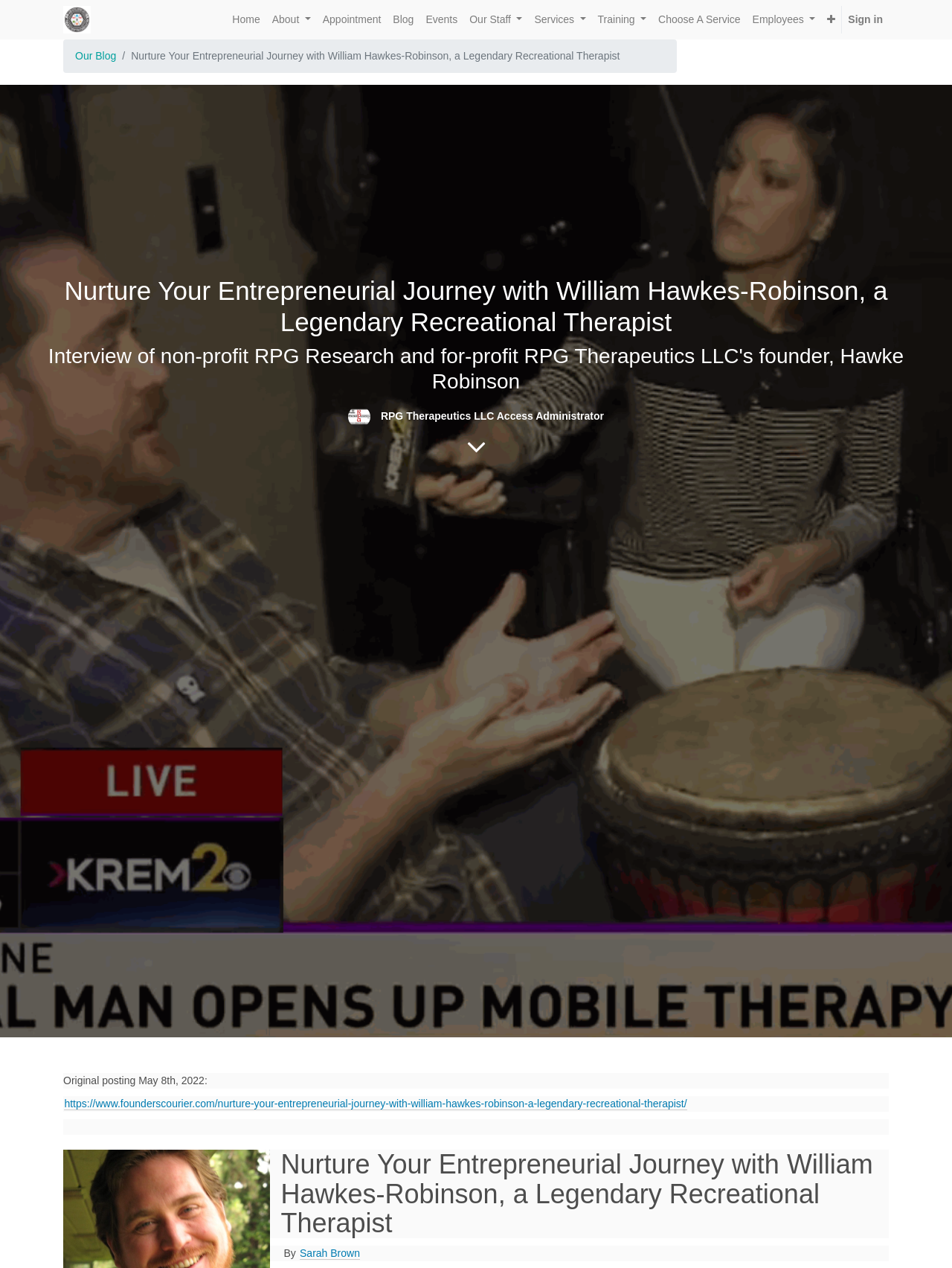Find and provide the bounding box coordinates for the UI element described here: "Services". The coordinates should be given as four float numbers between 0 and 1: [left, top, right, bottom].

[0.555, 0.005, 0.622, 0.026]